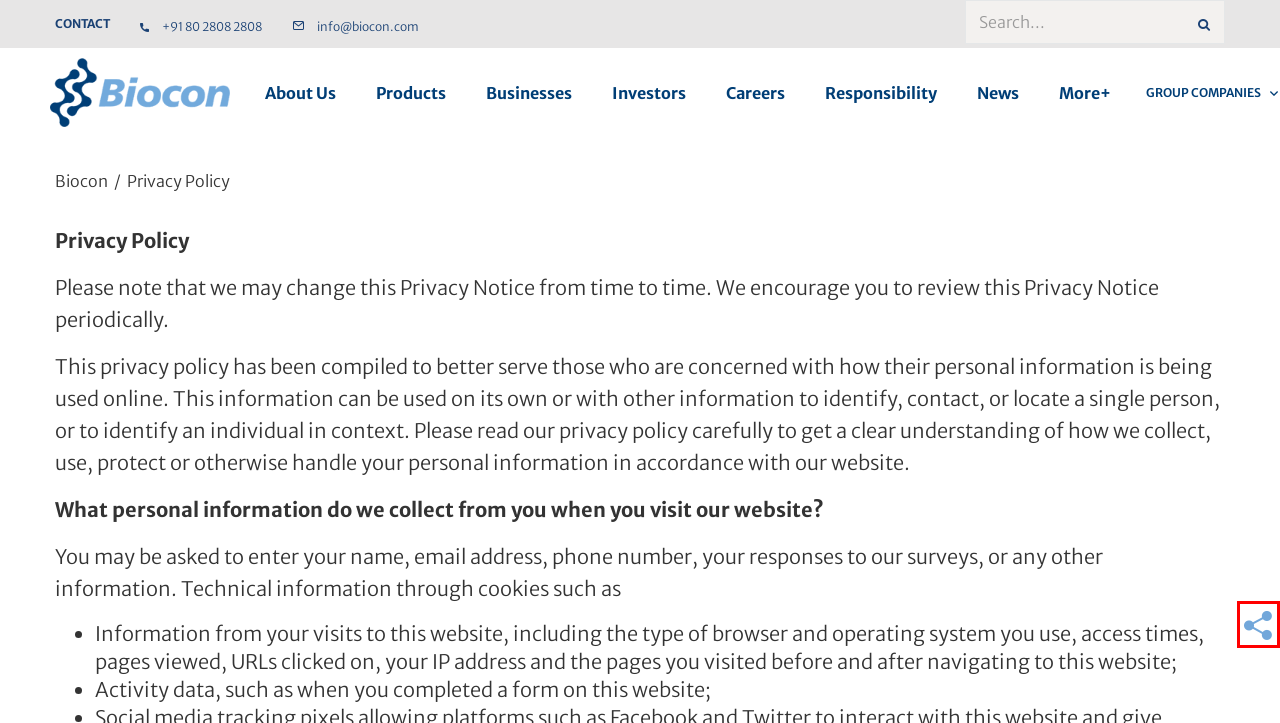You have been given a screenshot of a webpage with a red bounding box around a UI element. Select the most appropriate webpage description for the new webpage that appears after clicking the element within the red bounding box. The choices are:
A. Products - Generics, Biosimilars, Branded Formulations, Novel Biologics
B. Contact Us - Enquiry / Information regarding our businesses - Biocon
C. Institute of Bioinformatics and Applied Biotechnology – IBAB
D. Novel Biologics - Enabling cutting edge therapies for cancer - Biocon
E. Home
F. Sitemap - Biocon - Global Biopharmaceutical company
G. AddToAny - Share
H. About Us - Biocon Biopharmaceutical company India

G